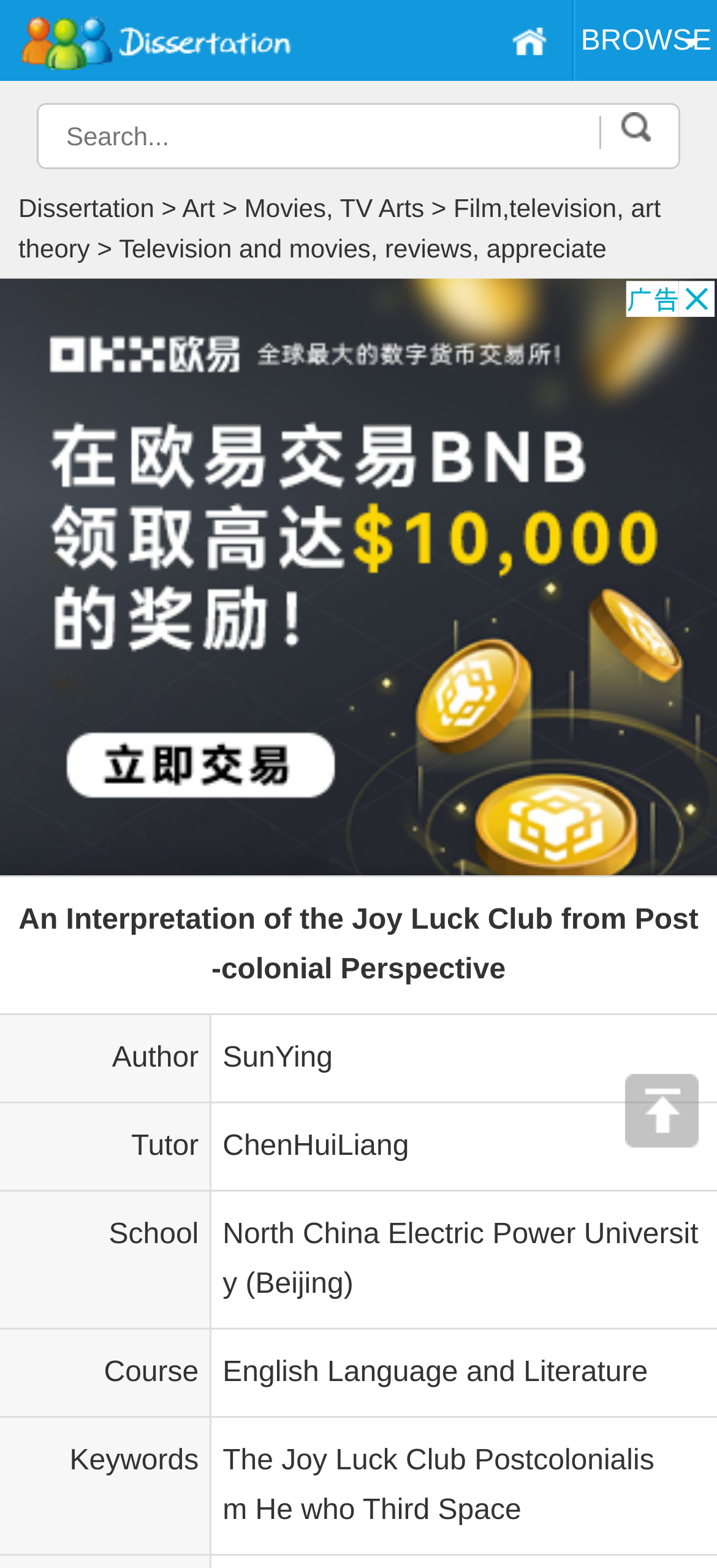Determine the bounding box coordinates of the clickable region to follow the instruction: "Search for a dissertation".

[0.092, 0.076, 0.818, 0.097]